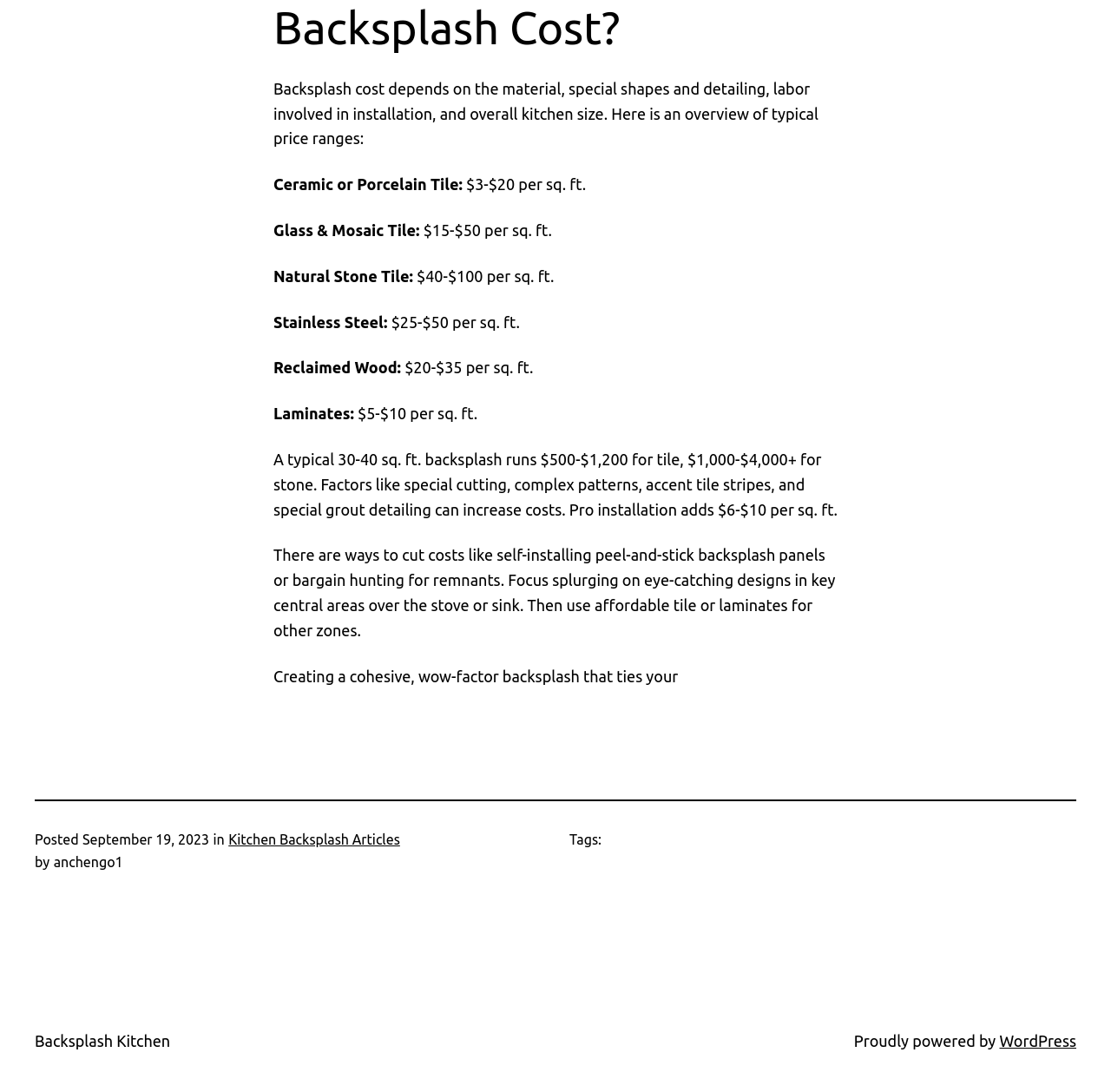What is the price range of Reclaimed Wood?
Refer to the screenshot and answer in one word or phrase.

$20-$35 per sq. ft.